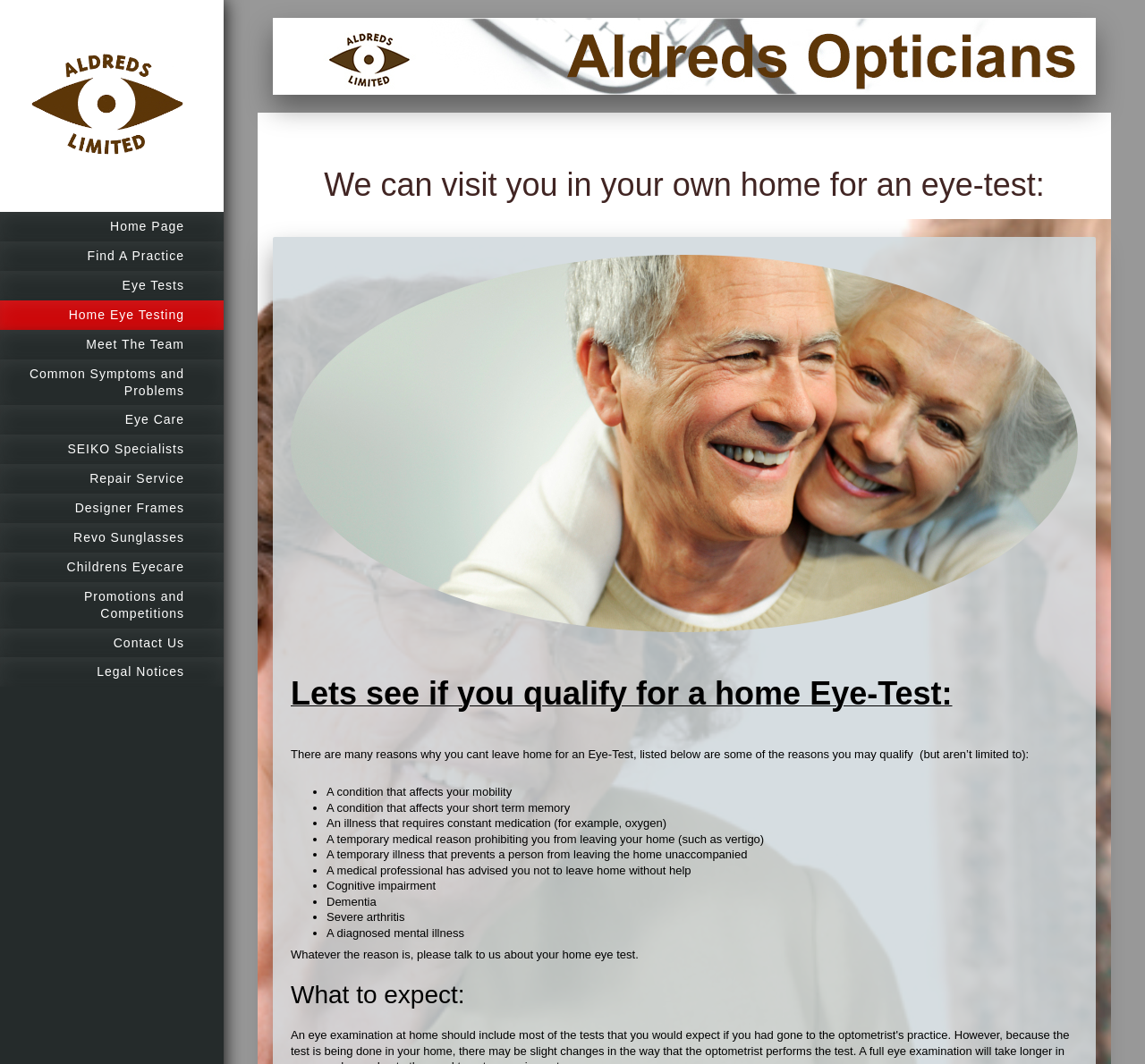Determine the bounding box coordinates of the region to click in order to accomplish the following instruction: "Click Contact Us". Provide the coordinates as four float numbers between 0 and 1, specifically [left, top, right, bottom].

[0.0, 0.59, 0.195, 0.618]